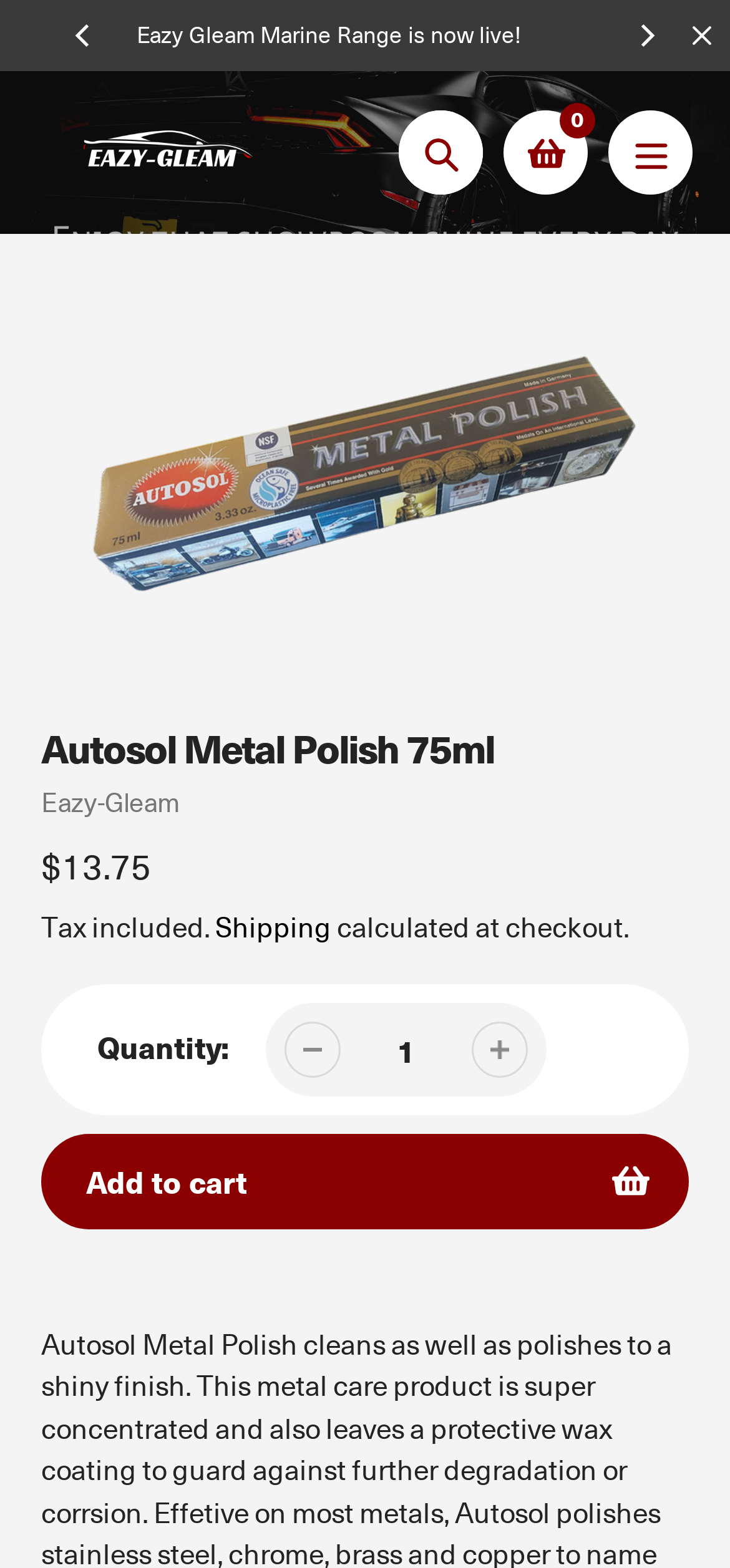Using the format (top-left x, top-left y, bottom-right x, bottom-right y), and given the element description, identify the bounding box coordinates within the screenshot: Add to cart

[0.056, 0.723, 0.944, 0.784]